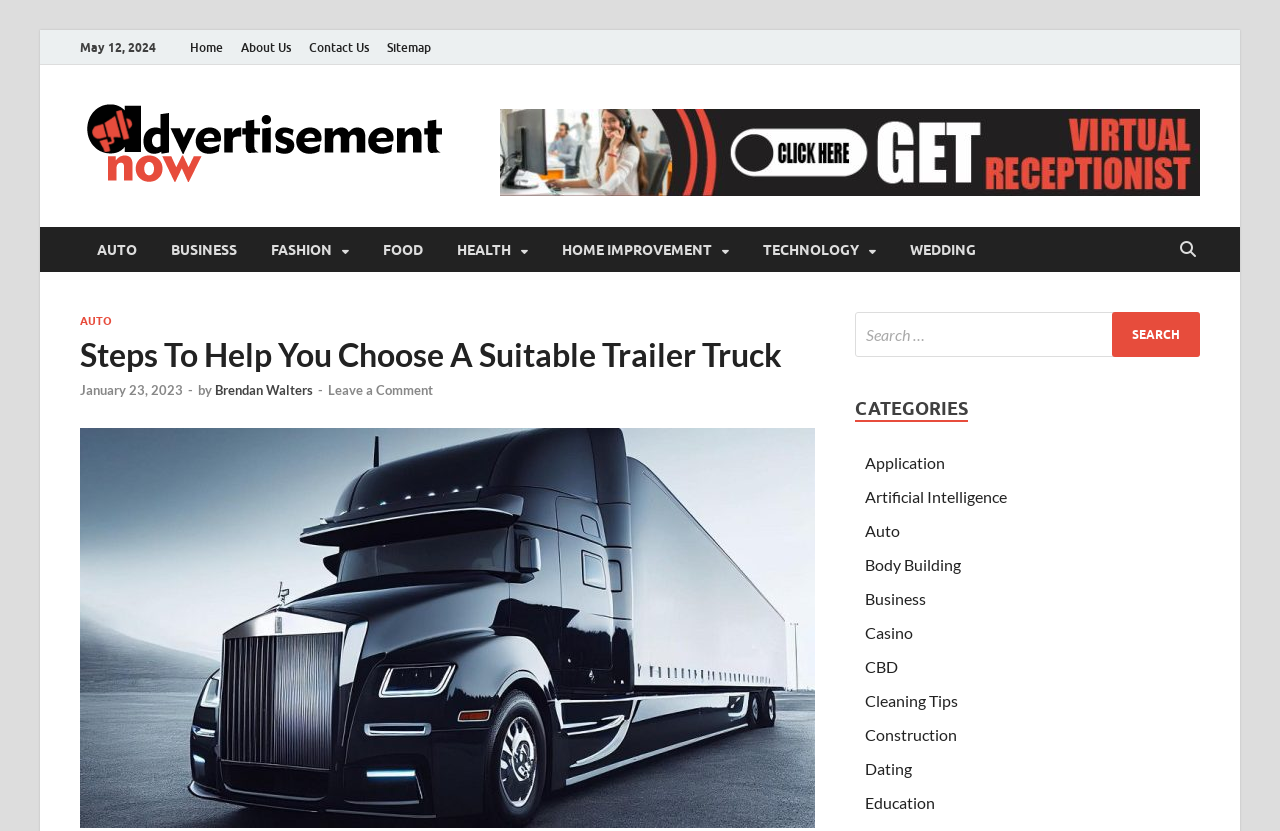Please provide the bounding box coordinates for the element that needs to be clicked to perform the instruction: "Read the article by Brendan Walters". The coordinates must consist of four float numbers between 0 and 1, formatted as [left, top, right, bottom].

[0.168, 0.46, 0.245, 0.479]